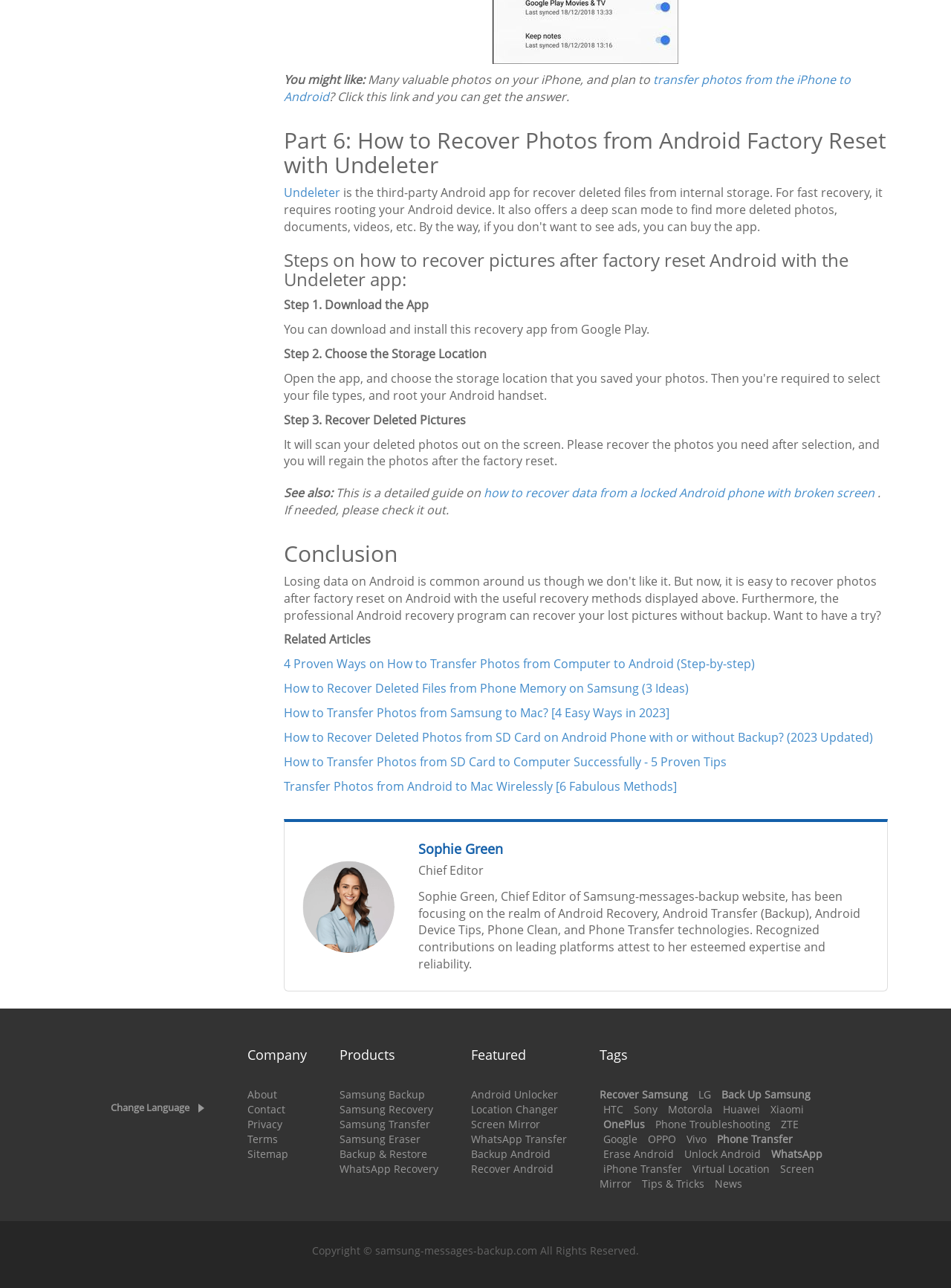Respond to the following question with a brief word or phrase:
What is the purpose of the Undeleter app?

Recover deleted pictures